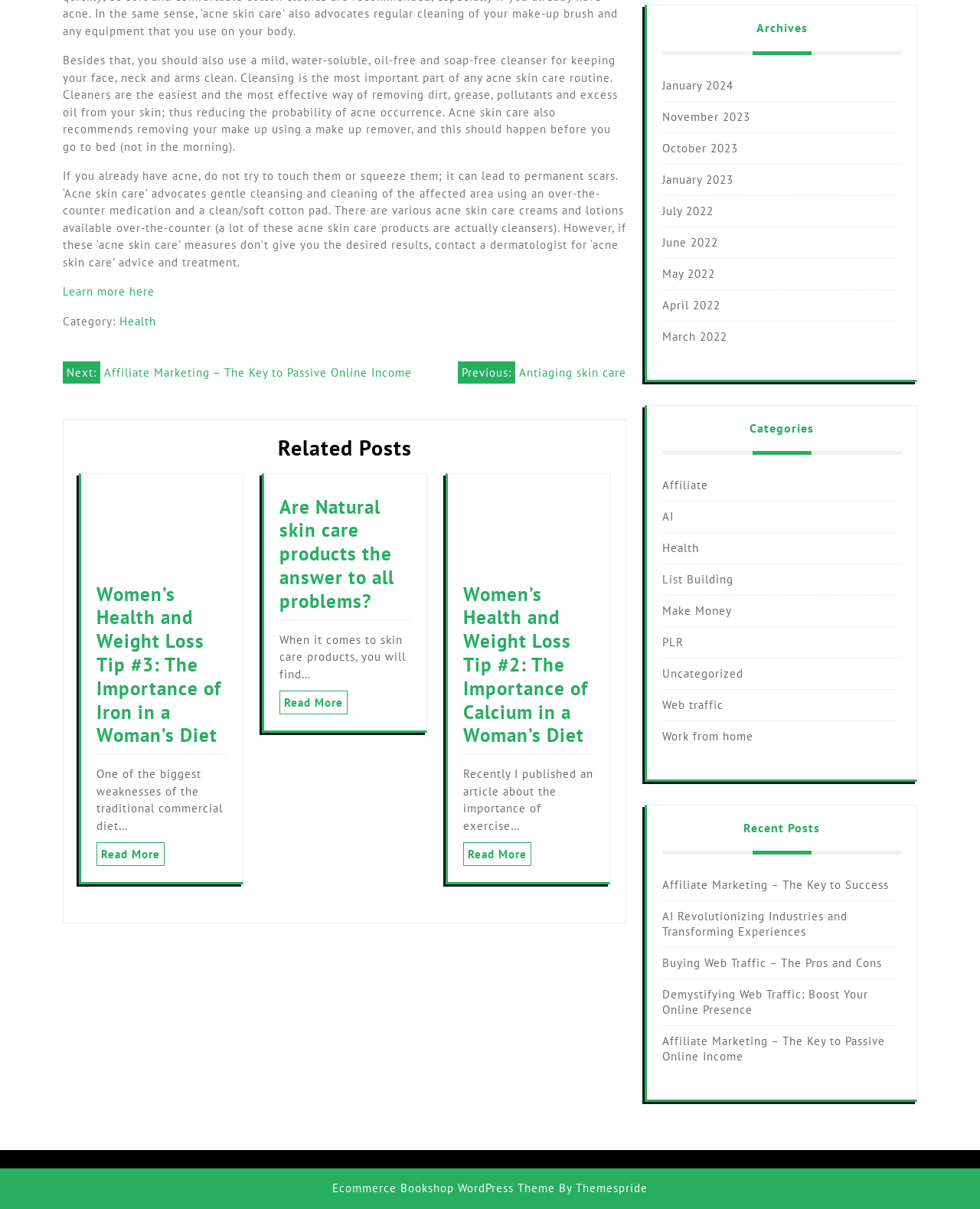Locate the bounding box coordinates of the segment that needs to be clicked to meet this instruction: "Follow the link to GNU Emacs".

None